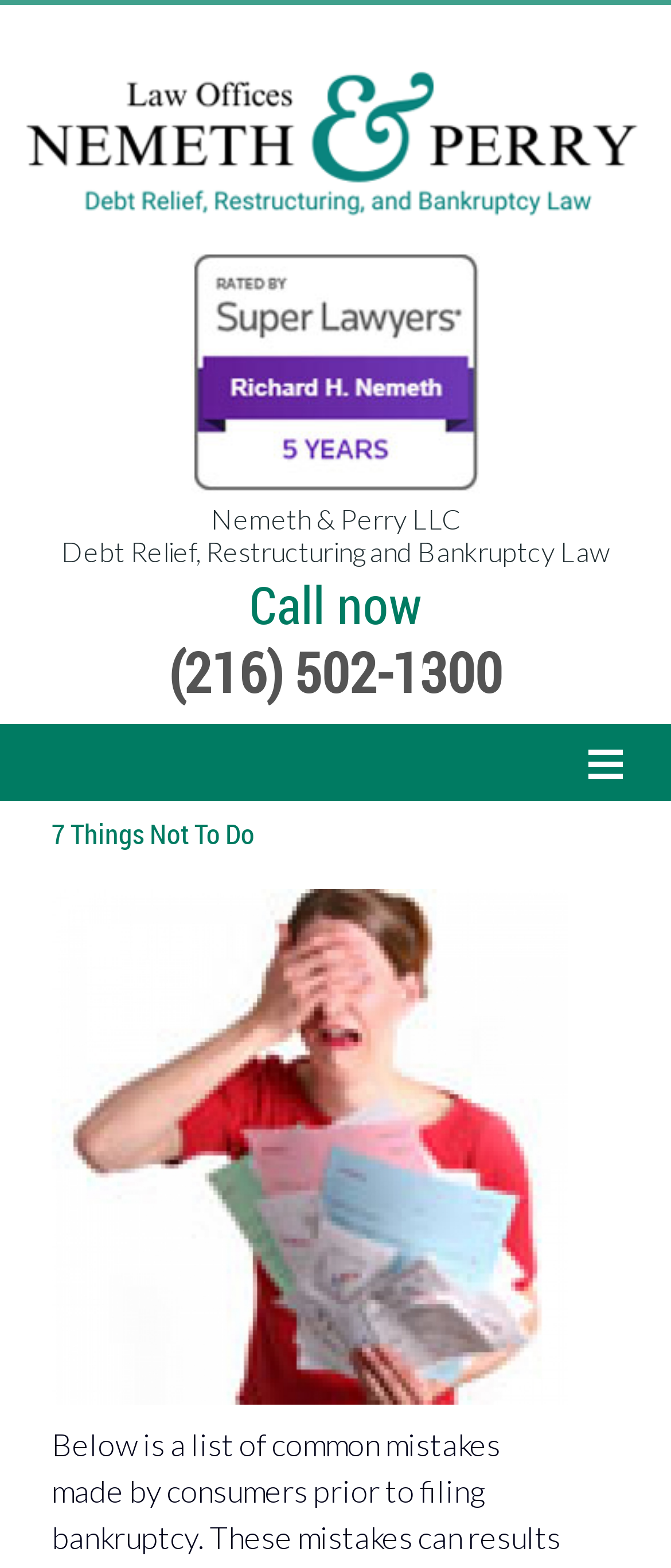What is the topic of the webpage?
Answer with a single word or short phrase according to what you see in the image.

Bankruptcy Law